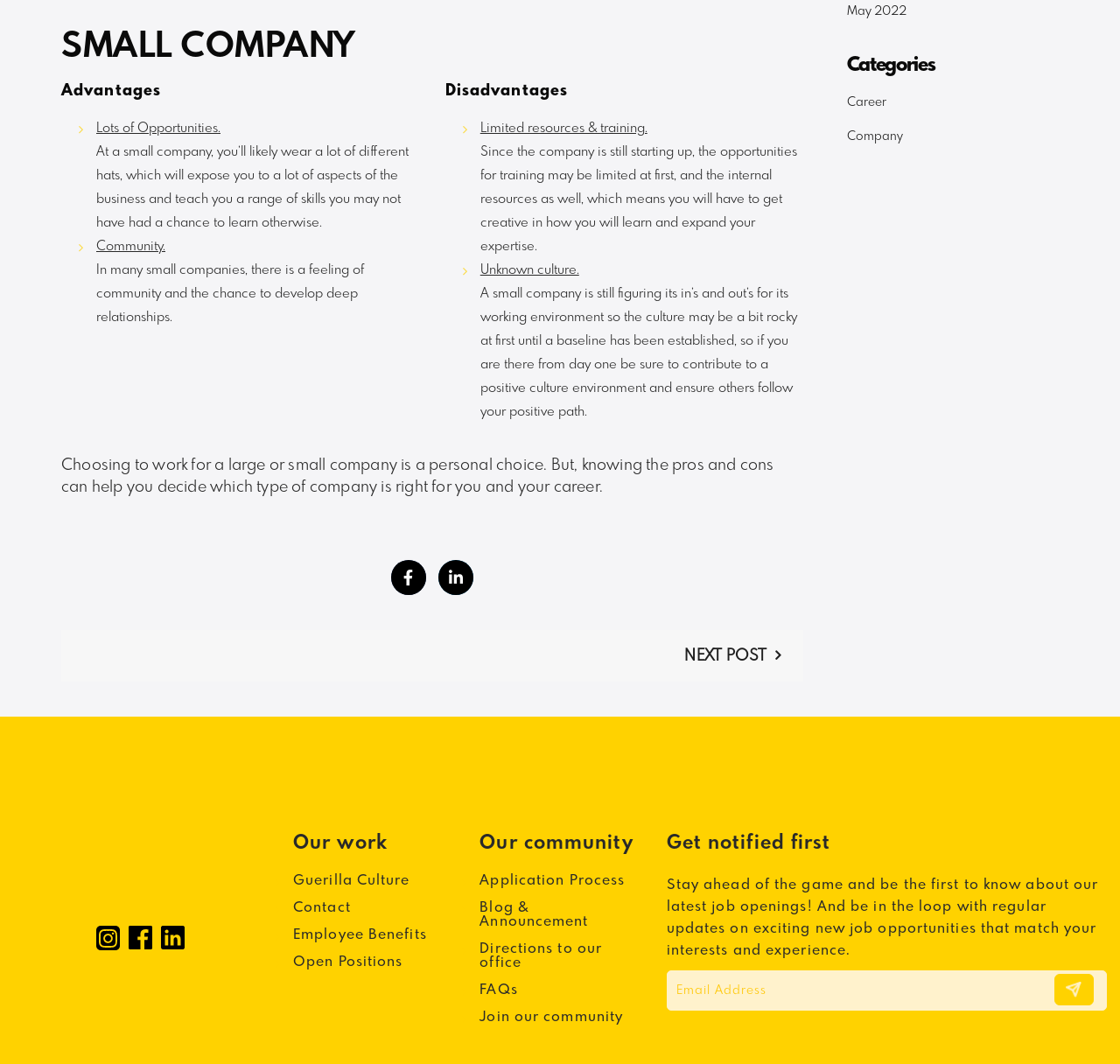Please determine the bounding box coordinates for the element with the description: "Directions to our office".

[0.428, 0.885, 0.538, 0.912]